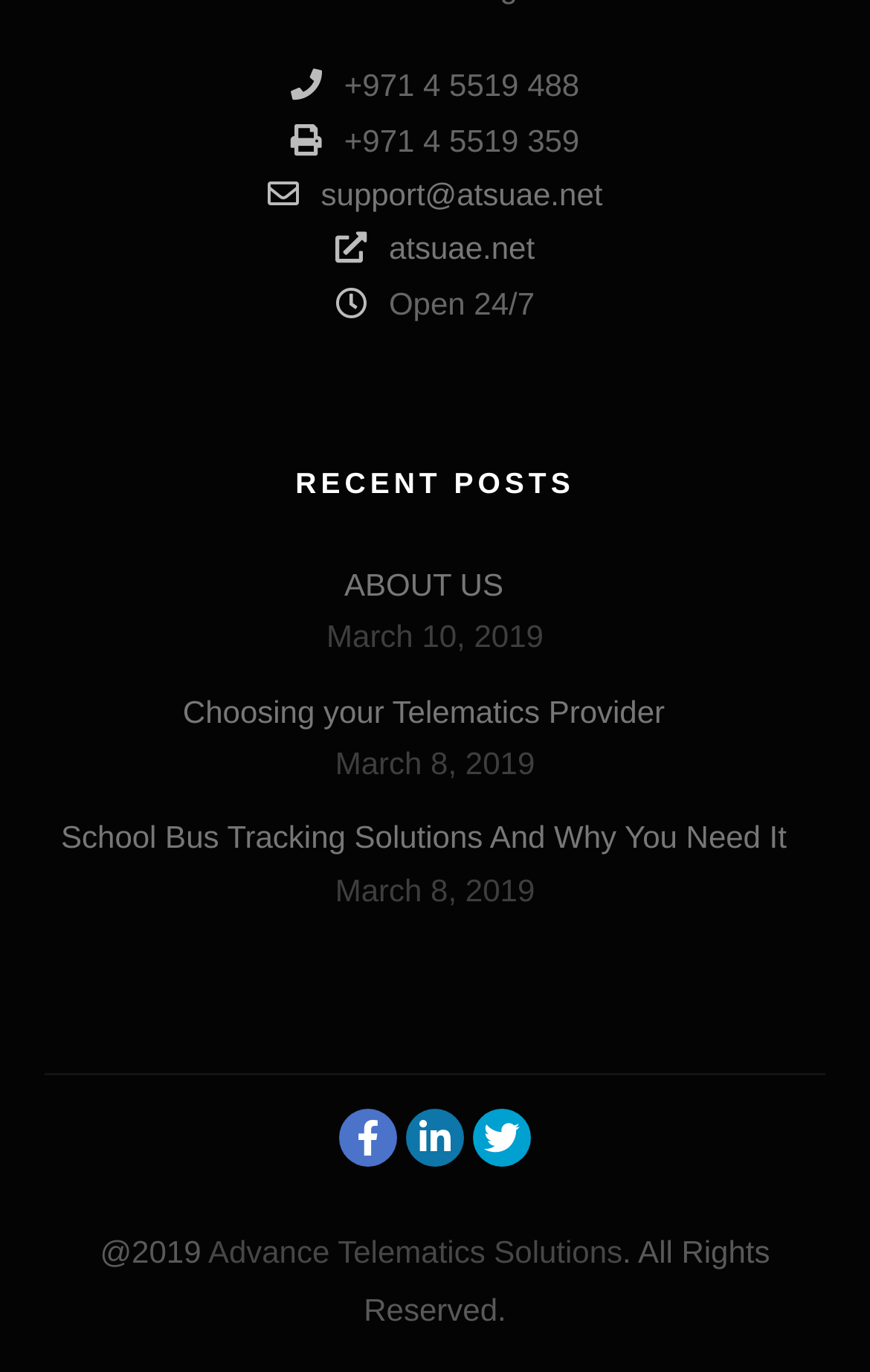Using the description: "Advance Telematics Solutions", identify the bounding box of the corresponding UI element in the screenshot.

[0.239, 0.899, 0.715, 0.925]